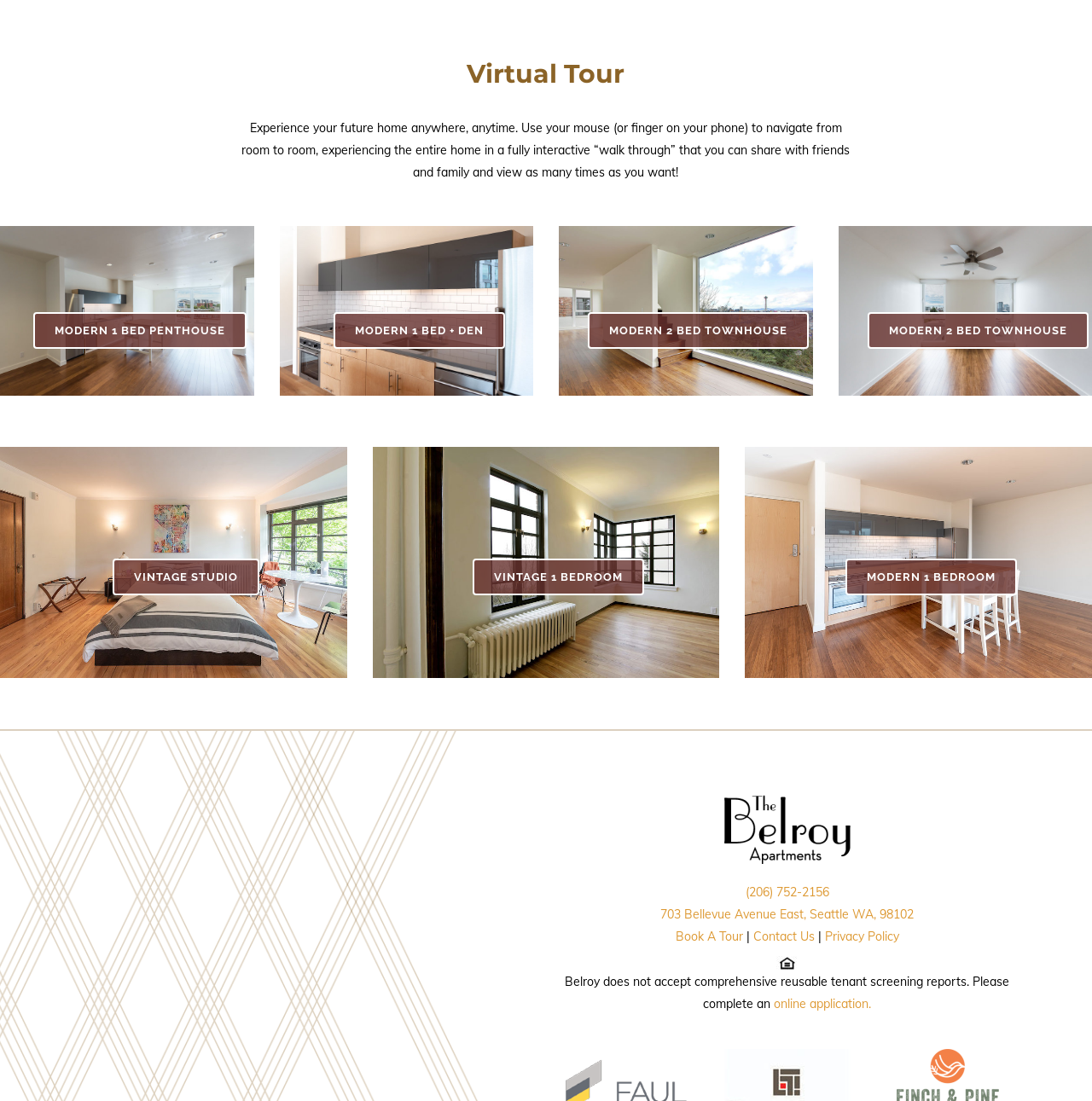Determine the bounding box of the UI element mentioned here: "VINTAGE STUDIO". The coordinates must be in the format [left, top, right, bottom] with values ranging from 0 to 1.

[0.103, 0.507, 0.238, 0.541]